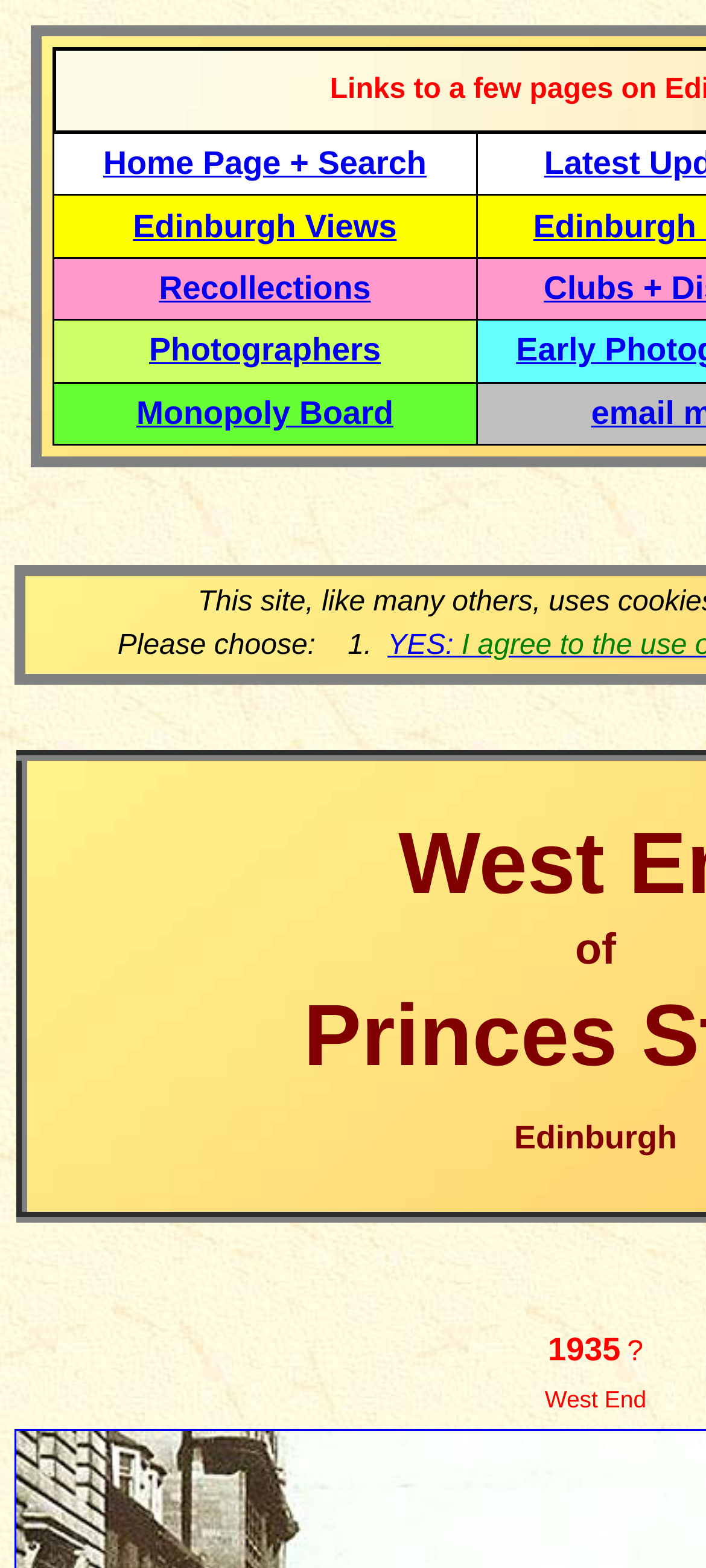Please respond in a single word or phrase: 
How many main sections are available on the page?

5